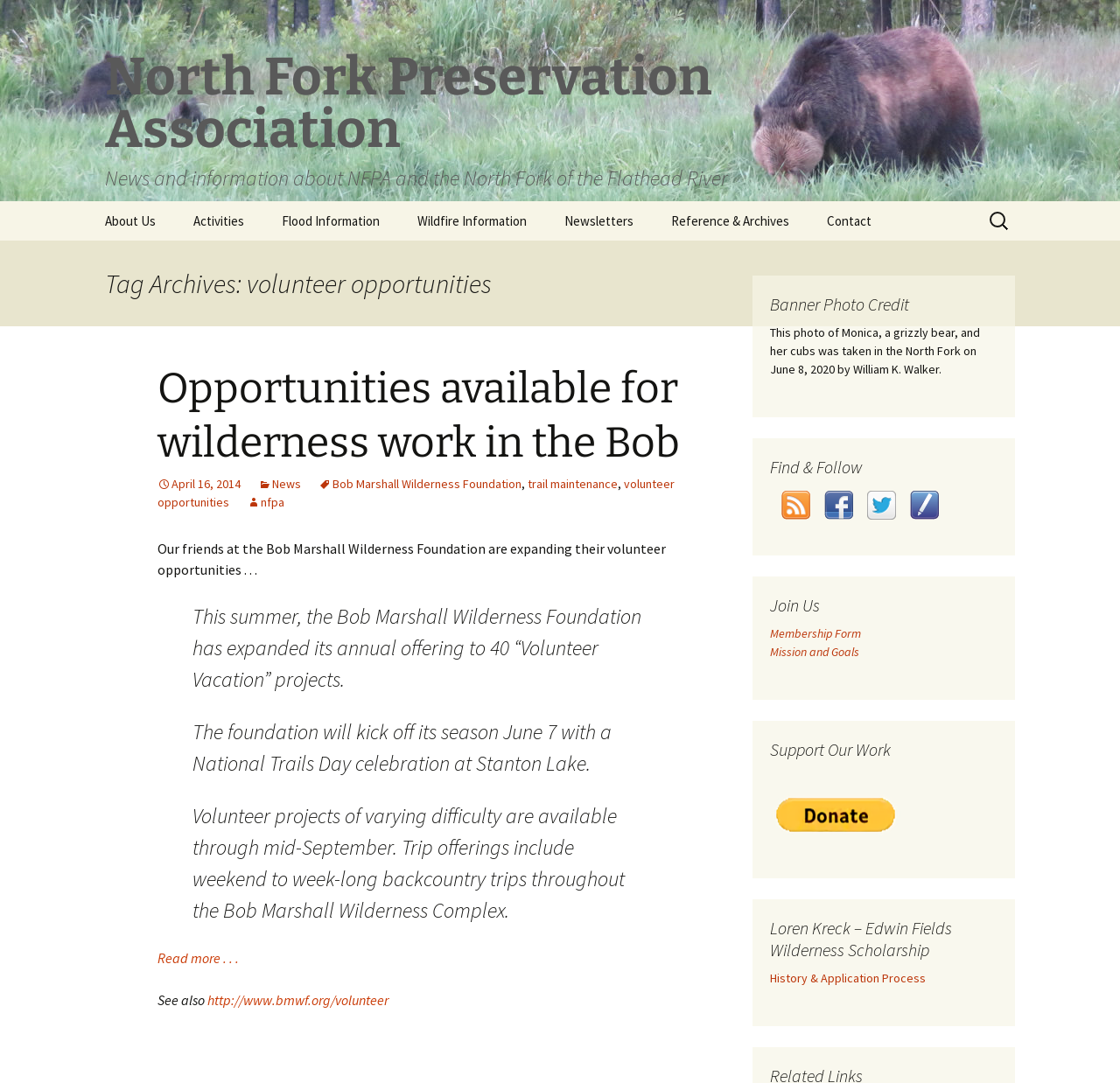Please provide a comprehensive response to the question below by analyzing the image: 
What is the name of the bear in the banner photo?

The banner photo credit section at the bottom of the webpage mentions that the photo is of Monica, a grizzly bear, and her cubs, taken in the North Fork on June 8, 2020 by William K. Walker.